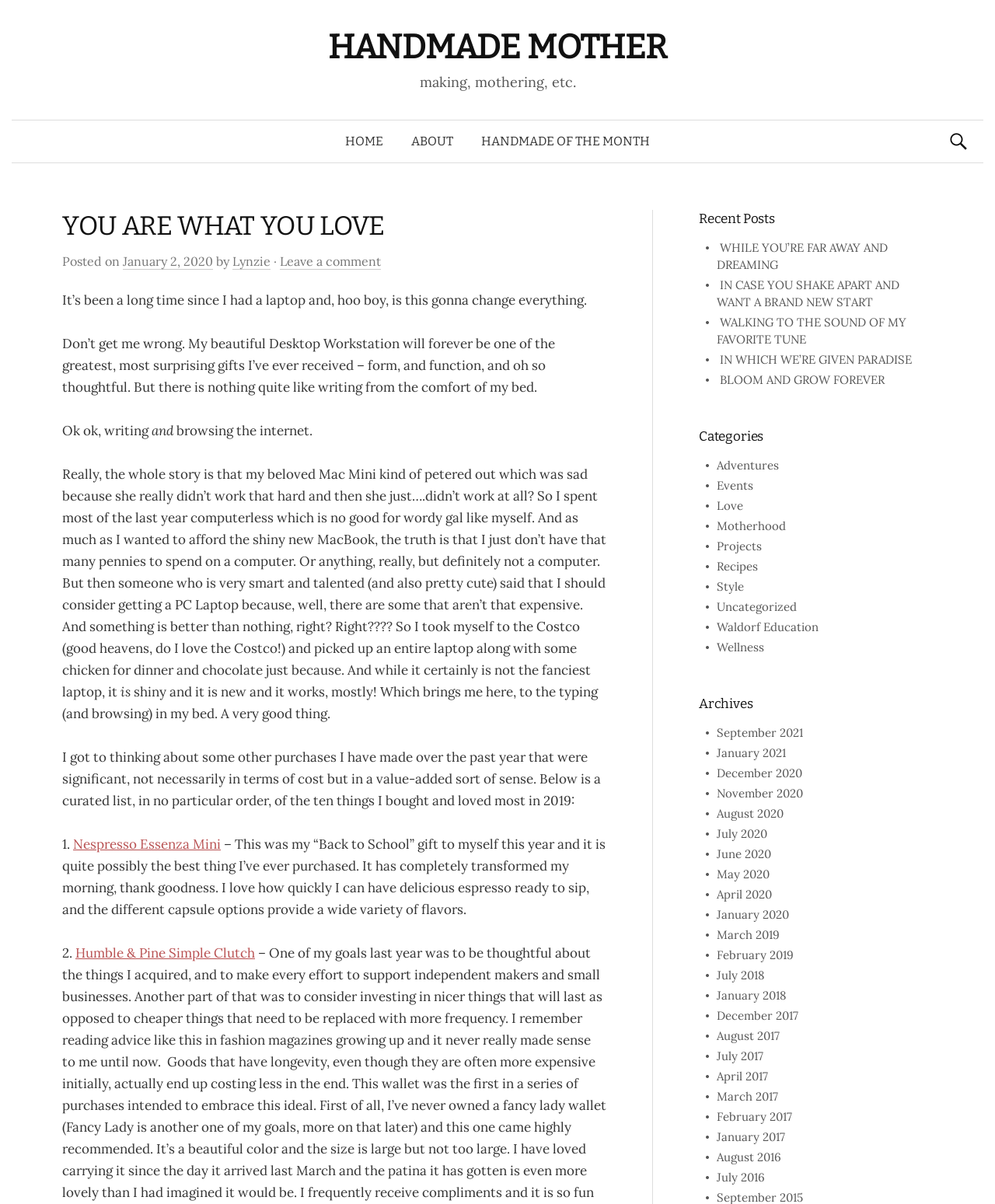From the screenshot, find the bounding box of the UI element matching this description: "Leave a comment". Supply the bounding box coordinates in the form [left, top, right, bottom], each a float between 0 and 1.

[0.281, 0.21, 0.383, 0.224]